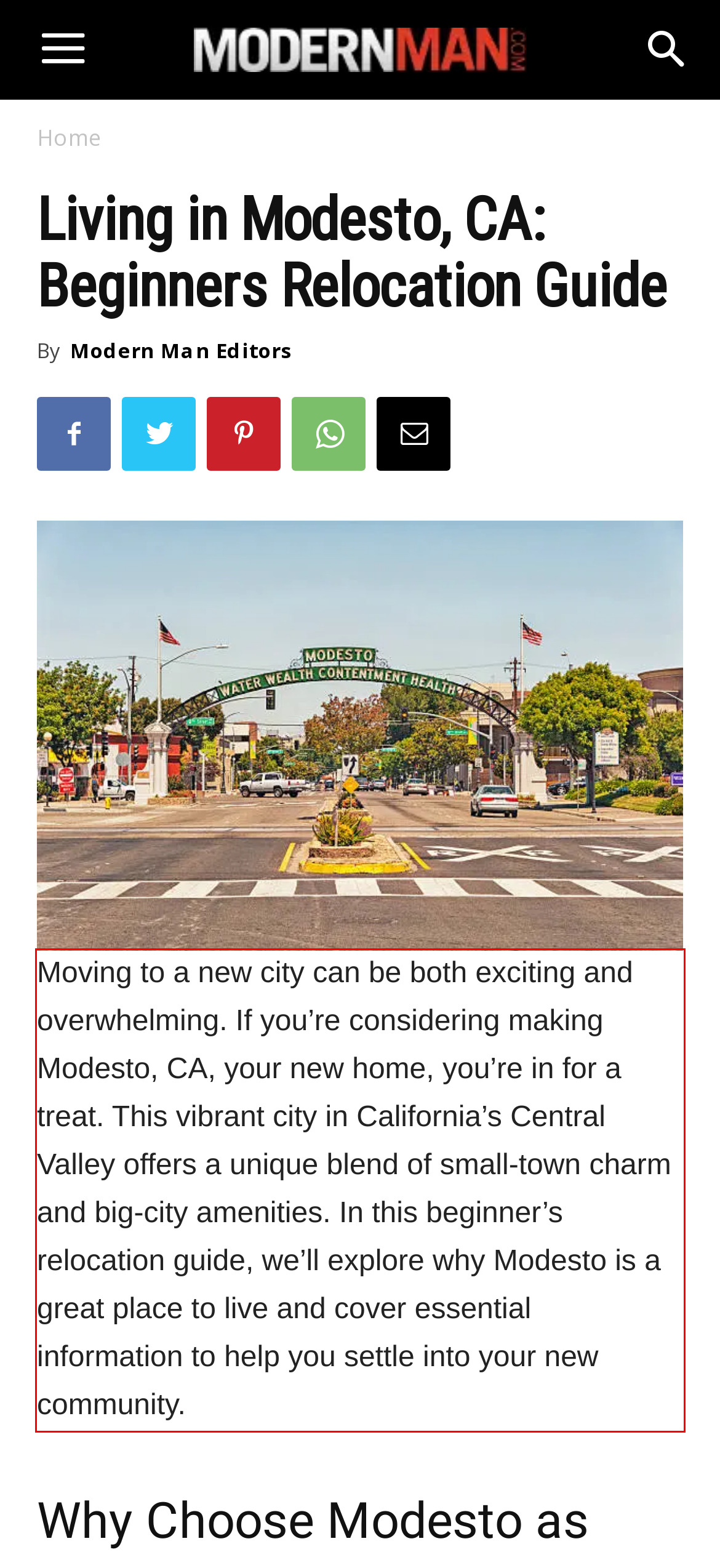There is a UI element on the webpage screenshot marked by a red bounding box. Extract and generate the text content from within this red box.

Moving to a new city can be both exciting and overwhelming. If you’re considering making Modesto, CA, your new home, you’re in for a treat. This vibrant city in California’s Central Valley offers a unique blend of small-town charm and big-city amenities. In this beginner’s relocation guide, we’ll explore why Modesto is a great place to live and cover essential information to help you settle into your new community.